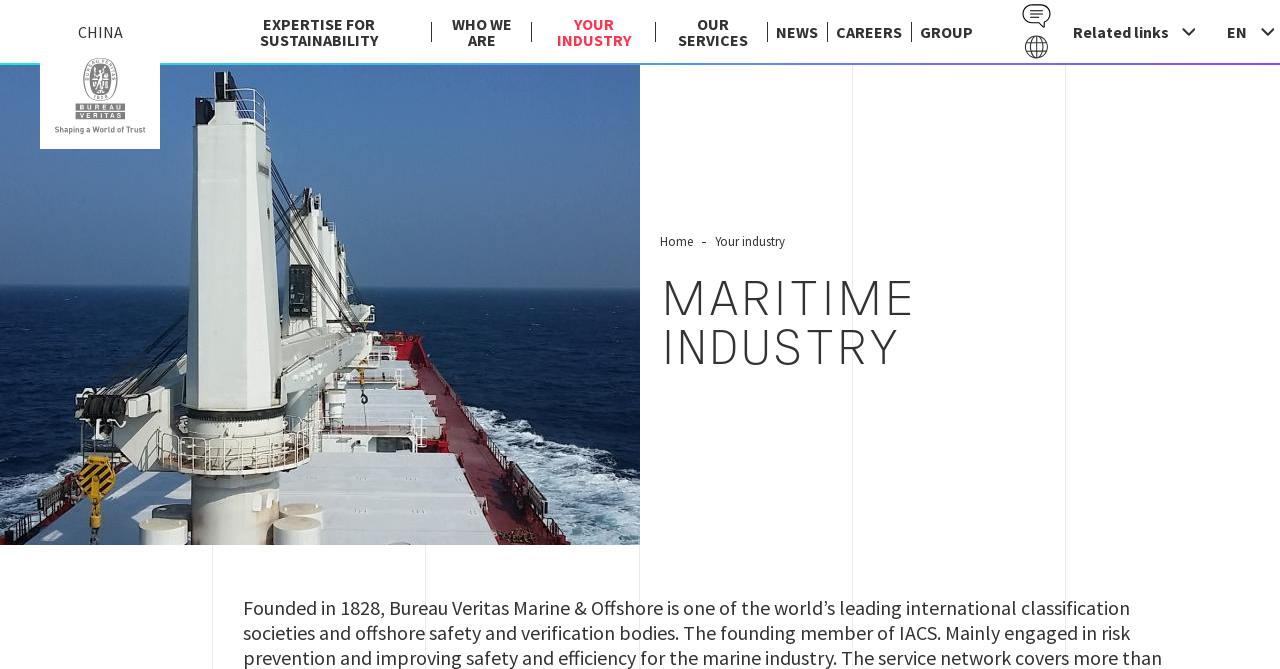Could you highlight the region that needs to be clicked to execute the instruction: "View expertise for sustainability"?

[0.156, 0.0, 0.342, 0.094]